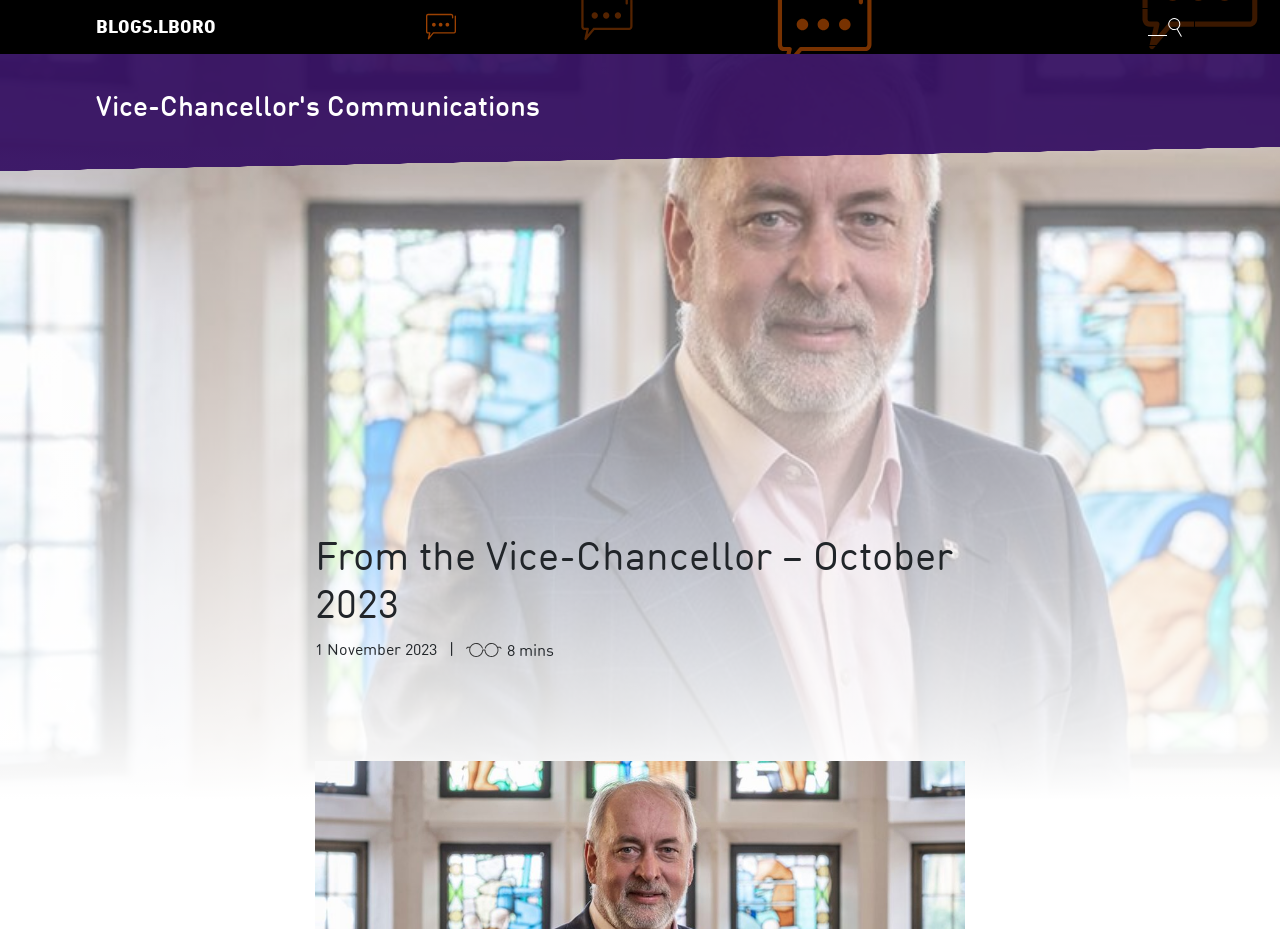Using the element description provided, determine the bounding box coordinates in the format (top-left x, top-left y, bottom-right x, bottom-right y). Ensure that all values are floating point numbers between 0 and 1. Element description: Share on Twitter

[0.075, 0.434, 0.092, 0.455]